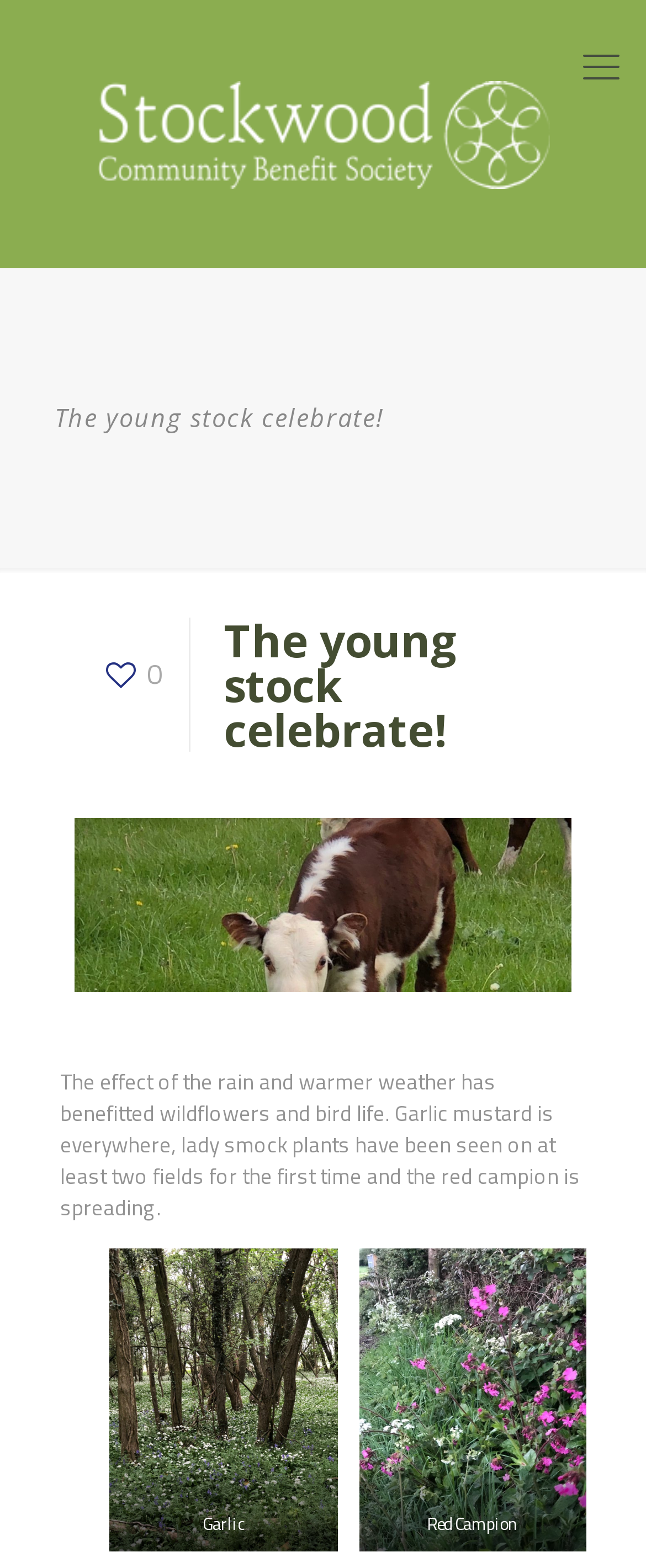What is the topic of the main article?
Give a detailed and exhaustive answer to the question.

The main article on the webpage is about the effect of the rain and warmer weather on wildflowers and bird life. The article mentions specific types of wildflowers, such as garlic mustard and red campion, and their current state.